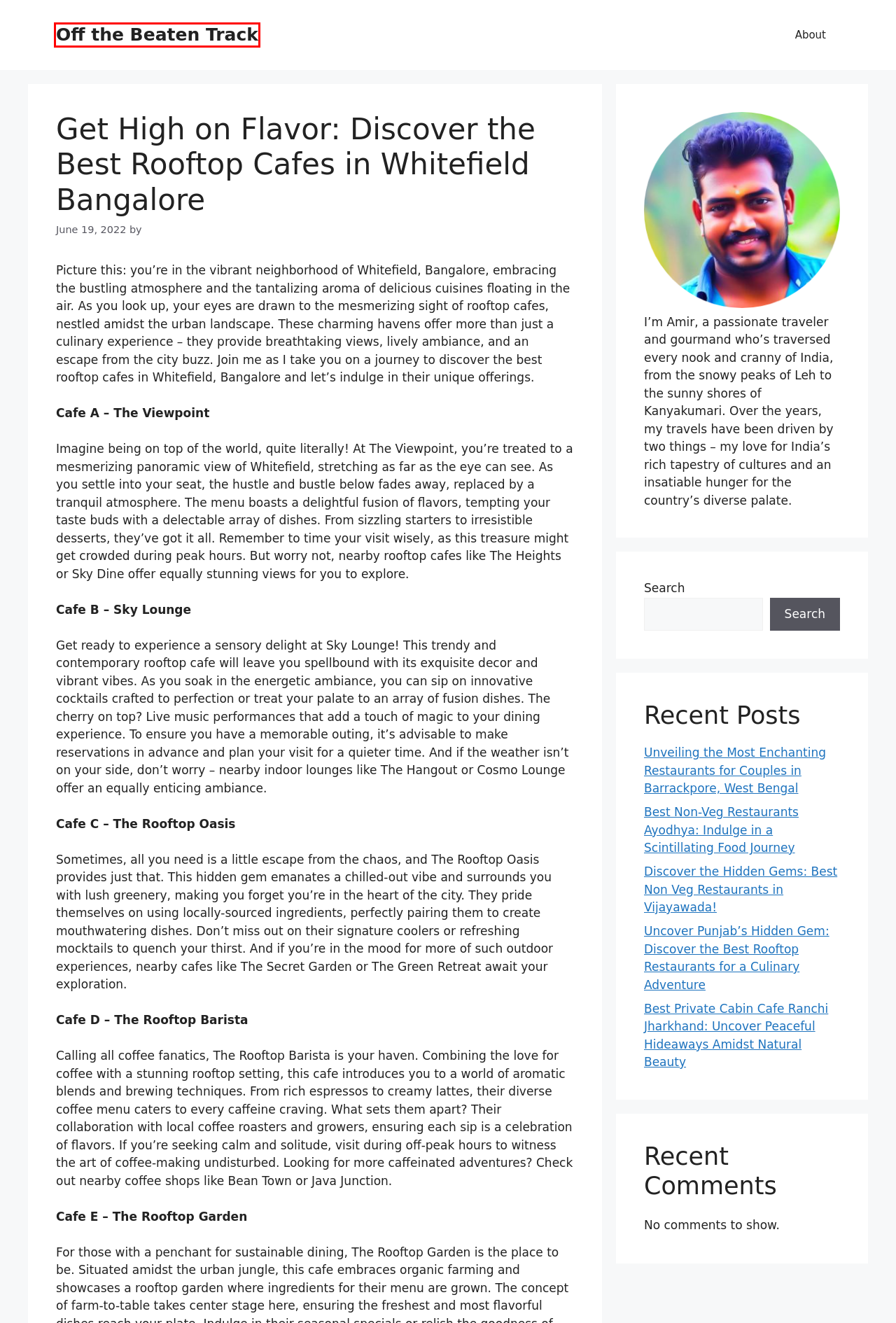Examine the screenshot of a webpage with a red bounding box around an element. Then, select the webpage description that best represents the new page after clicking the highlighted element. Here are the descriptions:
A. Best Restaurants for Couples in Barrackpore, West Bengal: A Romantic Culinary Journey
B. Best Rooftop Restaurants Punjab: Elevate Your Dining Experience in the Land of Culture and Cuisine
C. Rooftop Restaurants for Couples in Siliguri: Unveiling the Perfect Romantic Date Spots!
D. About - Off the Beaten Track
E. Best Private Cabin Cafe Ranchi Jharkhand: Discover Tranquility in the Heart of India
F. Best Non Veg Restaurants Vijayawada: A Carnivore's Paradise Awaits!
G. Off the Beaten Track - Undiscovered Treasures
H. Best Non-Veg Restaurants Ayodhya: Unveiling the Culinary Gems of this Ancient City

G